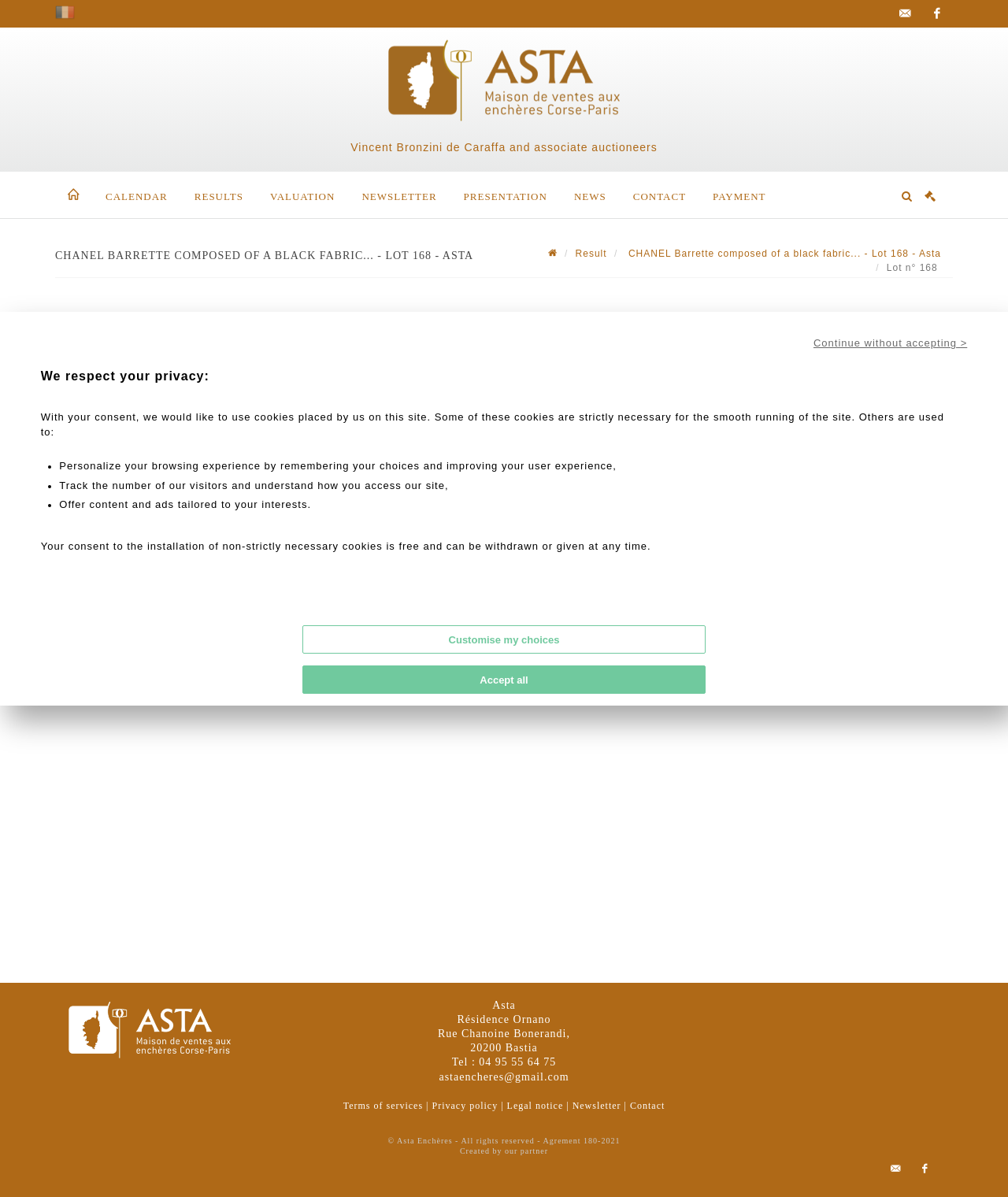Pinpoint the bounding box coordinates of the area that should be clicked to complete the following instruction: "Contact Asta Enchères". The coordinates must be given as four float numbers between 0 and 1, i.e., [left, top, right, bottom].

[0.615, 0.15, 0.693, 0.182]